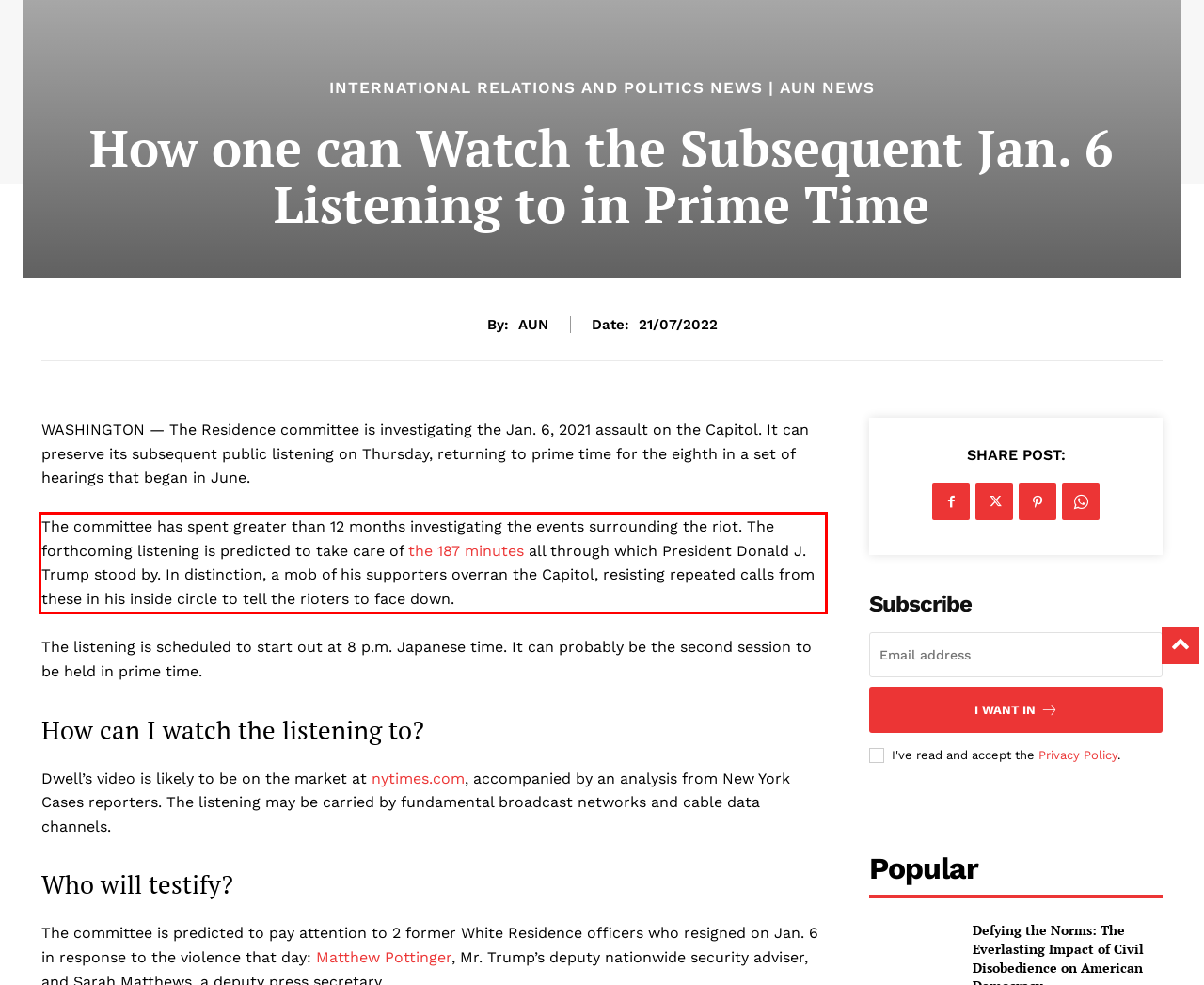Your task is to recognize and extract the text content from the UI element enclosed in the red bounding box on the webpage screenshot.

The committee has spent greater than 12 months investigating the events surrounding the riot. The forthcoming listening is predicted to take care of the 187 minutes all through which President Donald J. Trump stood by. In distinction, a mob of his supporters overran the Capitol, resisting repeated calls from these in his inside circle to tell the rioters to face down.